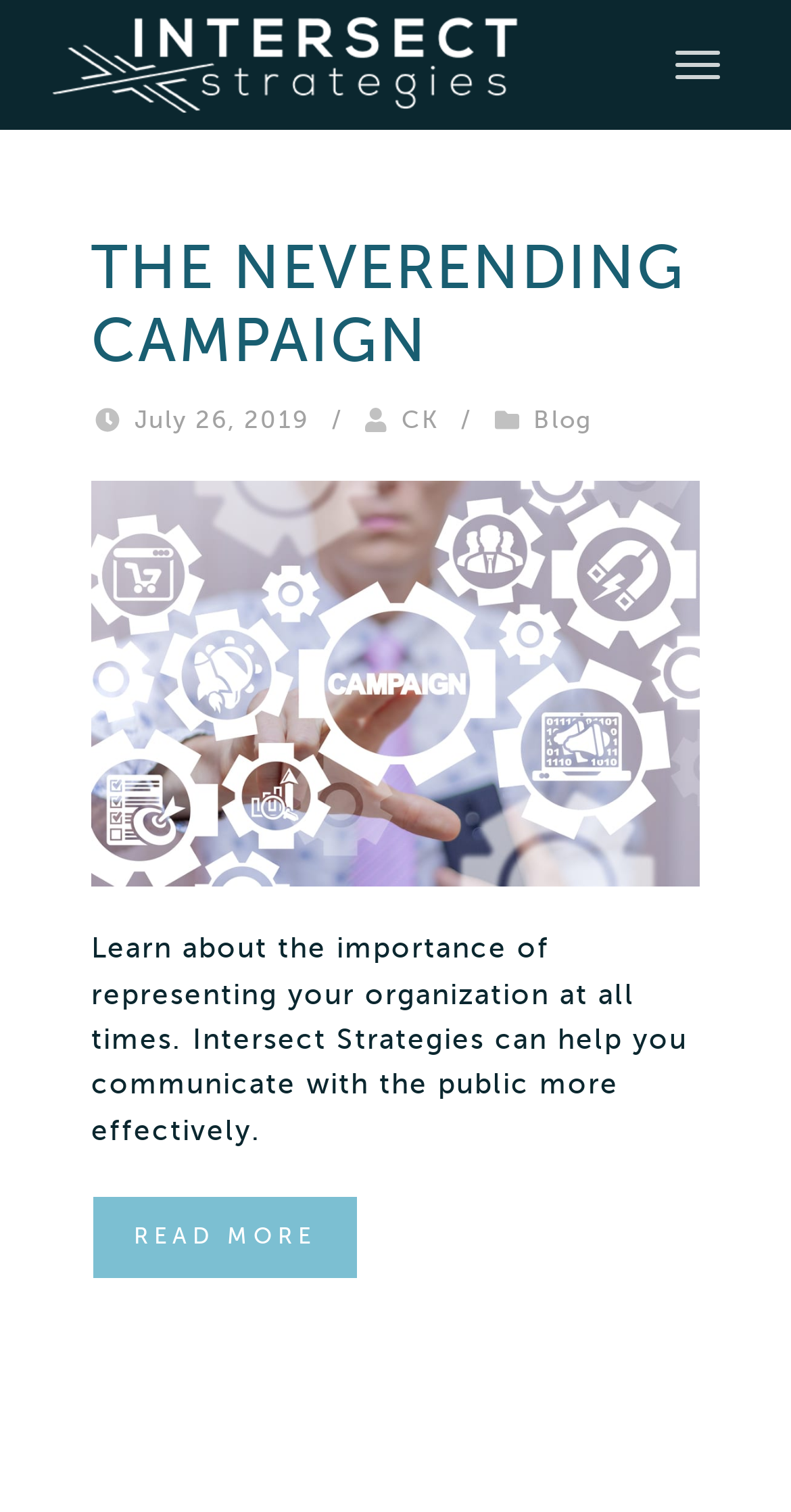Provide a brief response to the question using a single word or phrase: 
What is the date of the first article?

July 26, 2019